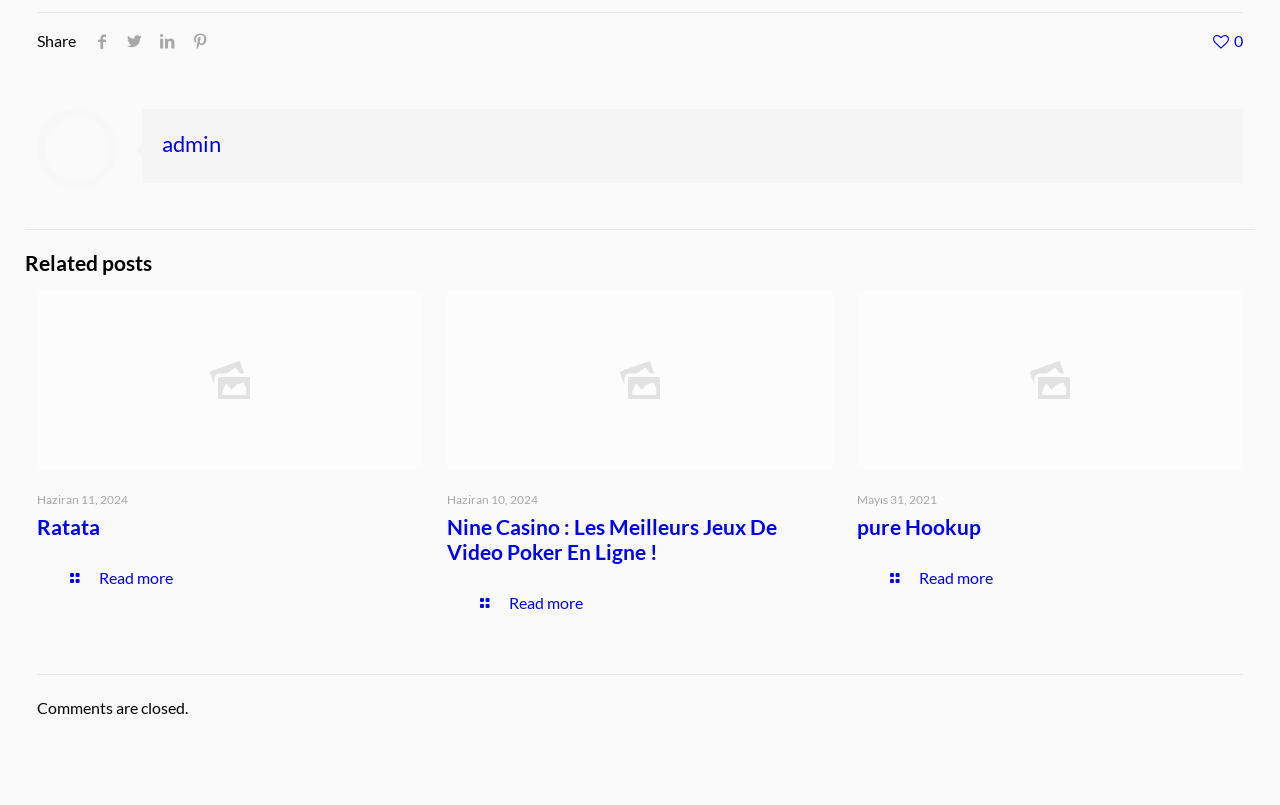Is commenting allowed on this webpage?
Analyze the image and deliver a detailed answer to the question.

Commenting is not allowed on this webpage, as indicated by the static text element with the text 'Comments are closed.' which is located at the bottom of the webpage.